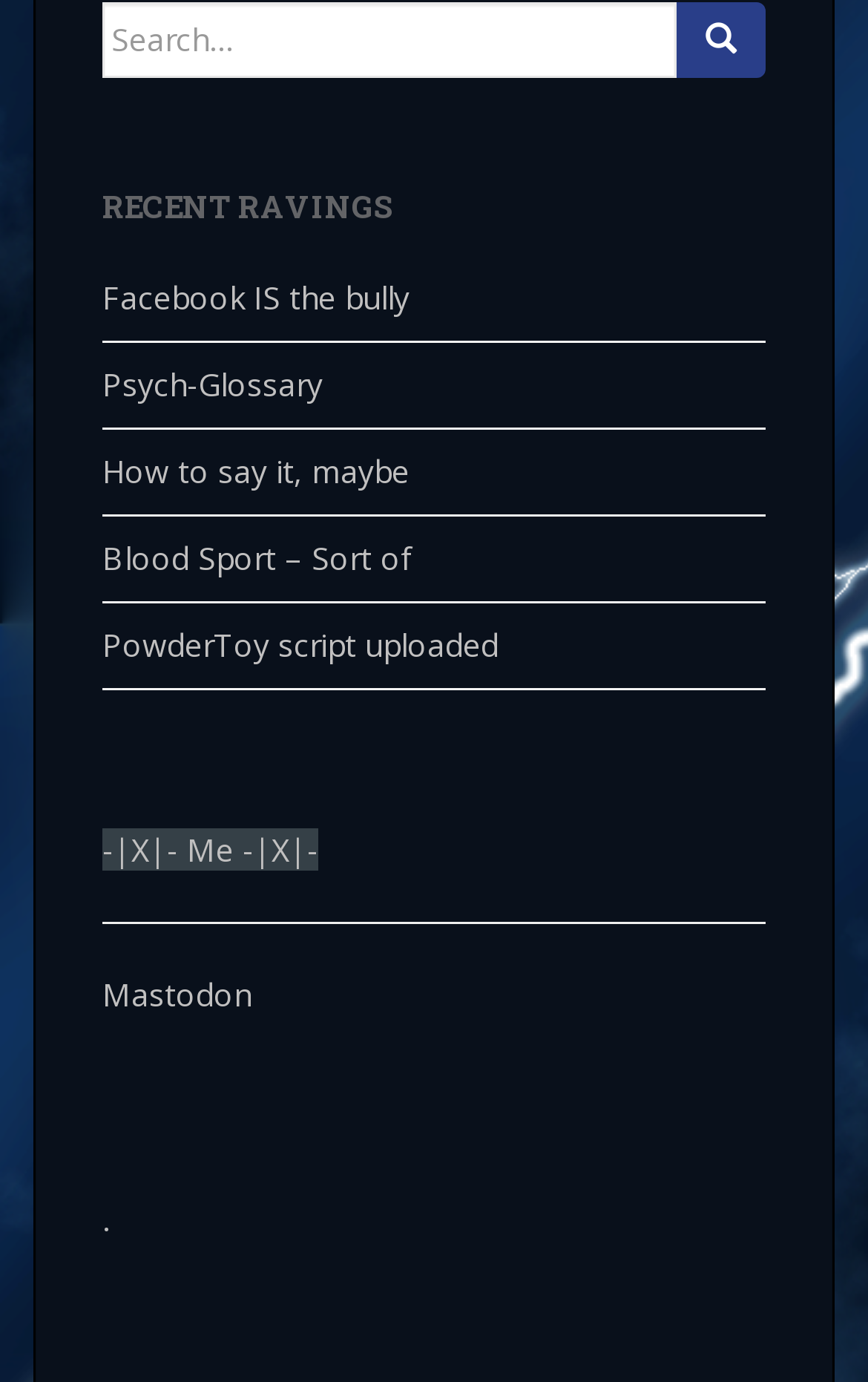Using the details from the image, please elaborate on the following question: What is the purpose of the textbox?

The textbox is located next to the 'Search for:' label and has a search button next to it, indicating that it is used for searching purposes.